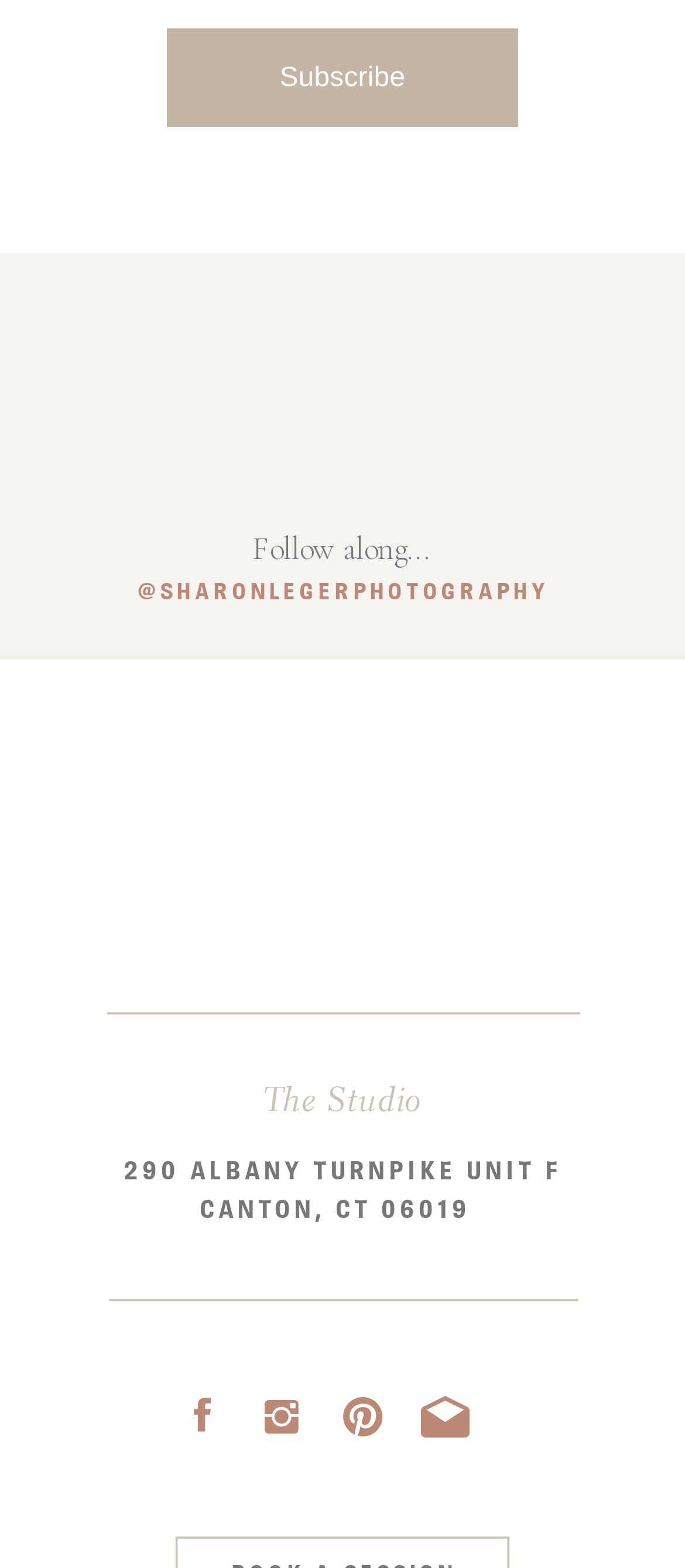From the image, can you give a detailed response to the question below:
How many social media links are there?

There are three social media links located at the bottom of the page, each represented by an image element with a link element as its parent.